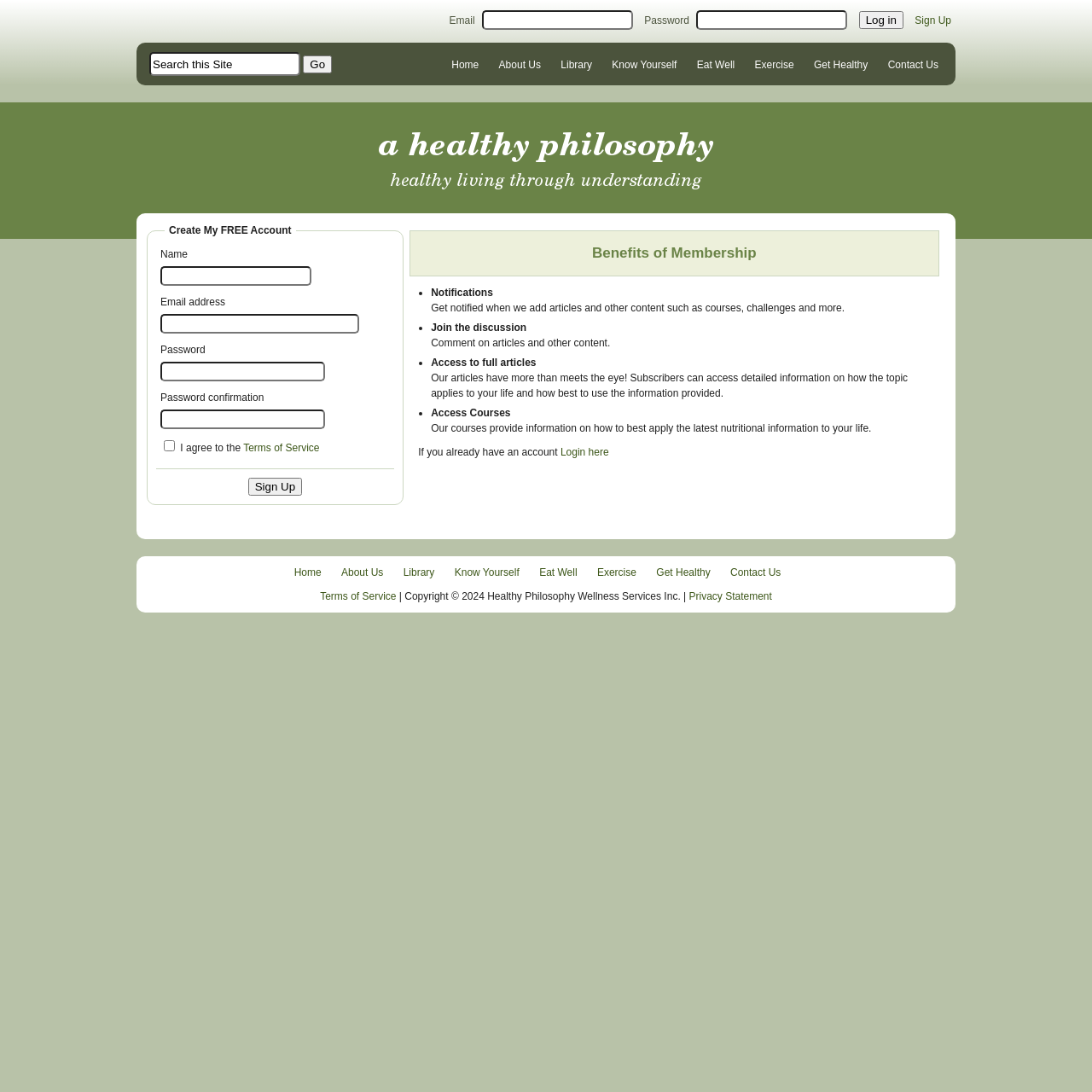Answer briefly with one word or phrase:
What is the copyright information at the bottom of the webpage?

Copyright 2024 Healthy Philosophy Wellness Services Inc.